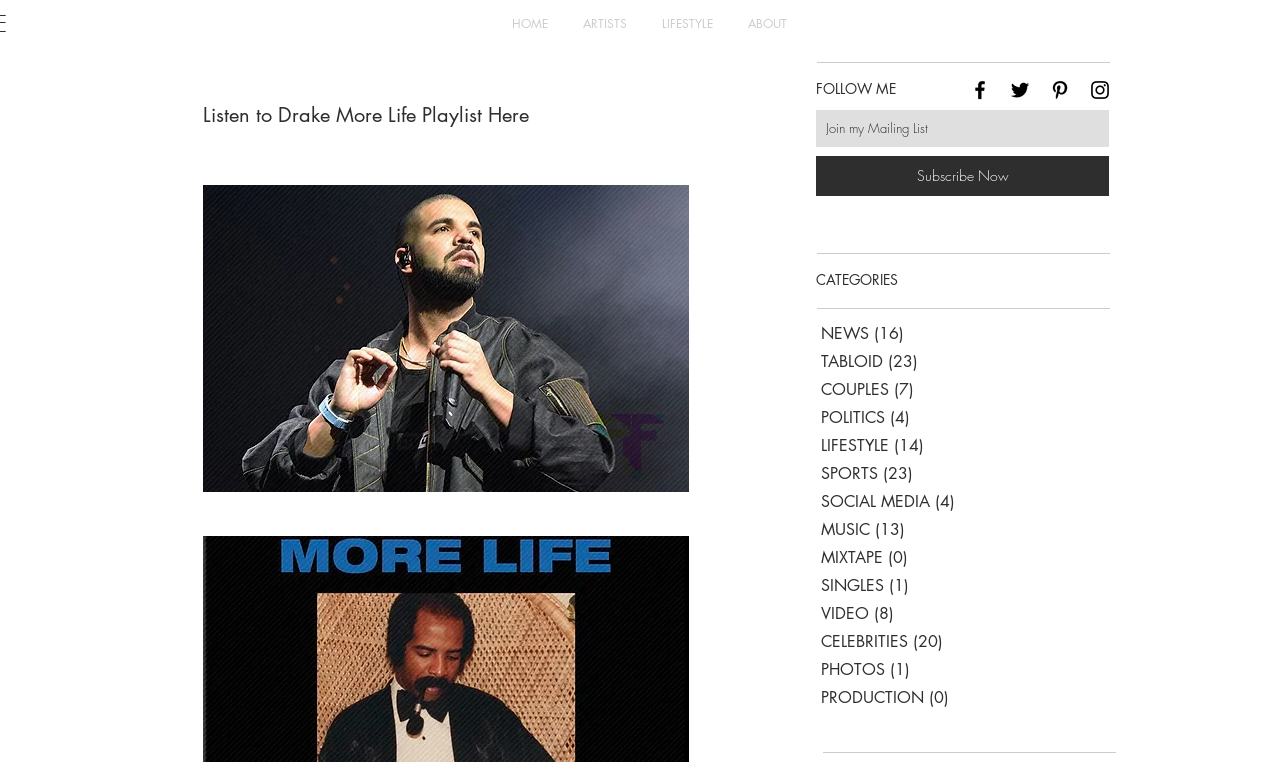Respond with a single word or phrase to the following question:
How many categories are listed?

16